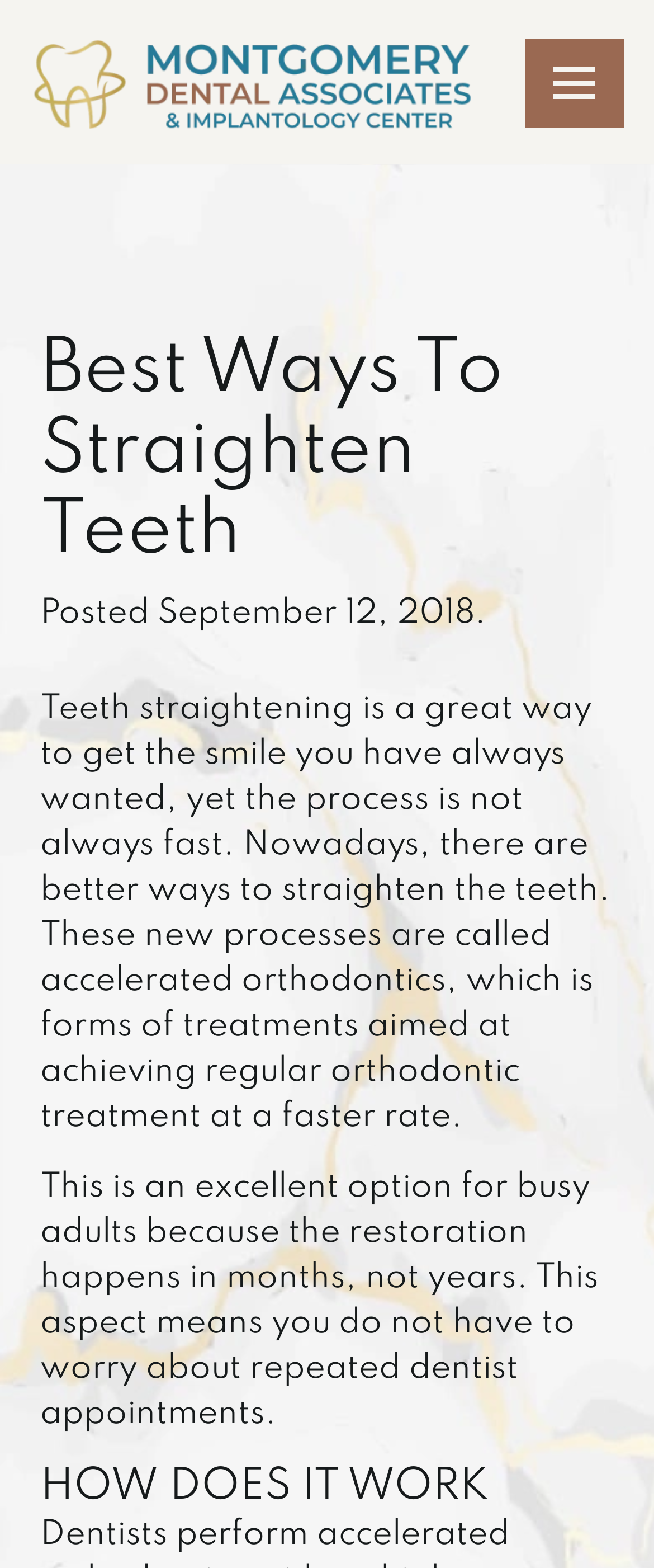Offer a meticulous caption that includes all visible features of the webpage.

The webpage is about teeth straightening and accelerated orthodontics. At the top, there is a logo on the left and a toggle mobile menu button on the right. Below the logo, there is a navigation menu with links to different sections of the website, including "HOME", "ABOUT US", "SERVICES", "PATIENT RESOURCES", and "CONTACT US".

On the right side of the navigation menu, there are several links and images, including a "REVIEW" link, a Google maps link, a "DIRECTIONS" label, a "CALL US" label, and a "REQUEST APPOINTMENT" link. These elements are arranged horizontally and take up about half of the screen width.

Below the navigation menu, there is a main content section. It starts with a heading "Best Ways To Straighten Teeth" followed by a posted date "September 12, 2018". The main content is divided into two paragraphs. The first paragraph explains the benefits of teeth straightening and introduces the concept of accelerated orthodontics. The second paragraph highlights the advantages of this treatment, particularly for busy adults.

Further down, there is a heading "HOW DOES IT WORK", which suggests that the webpage will provide more information on the process of accelerated orthodontics.